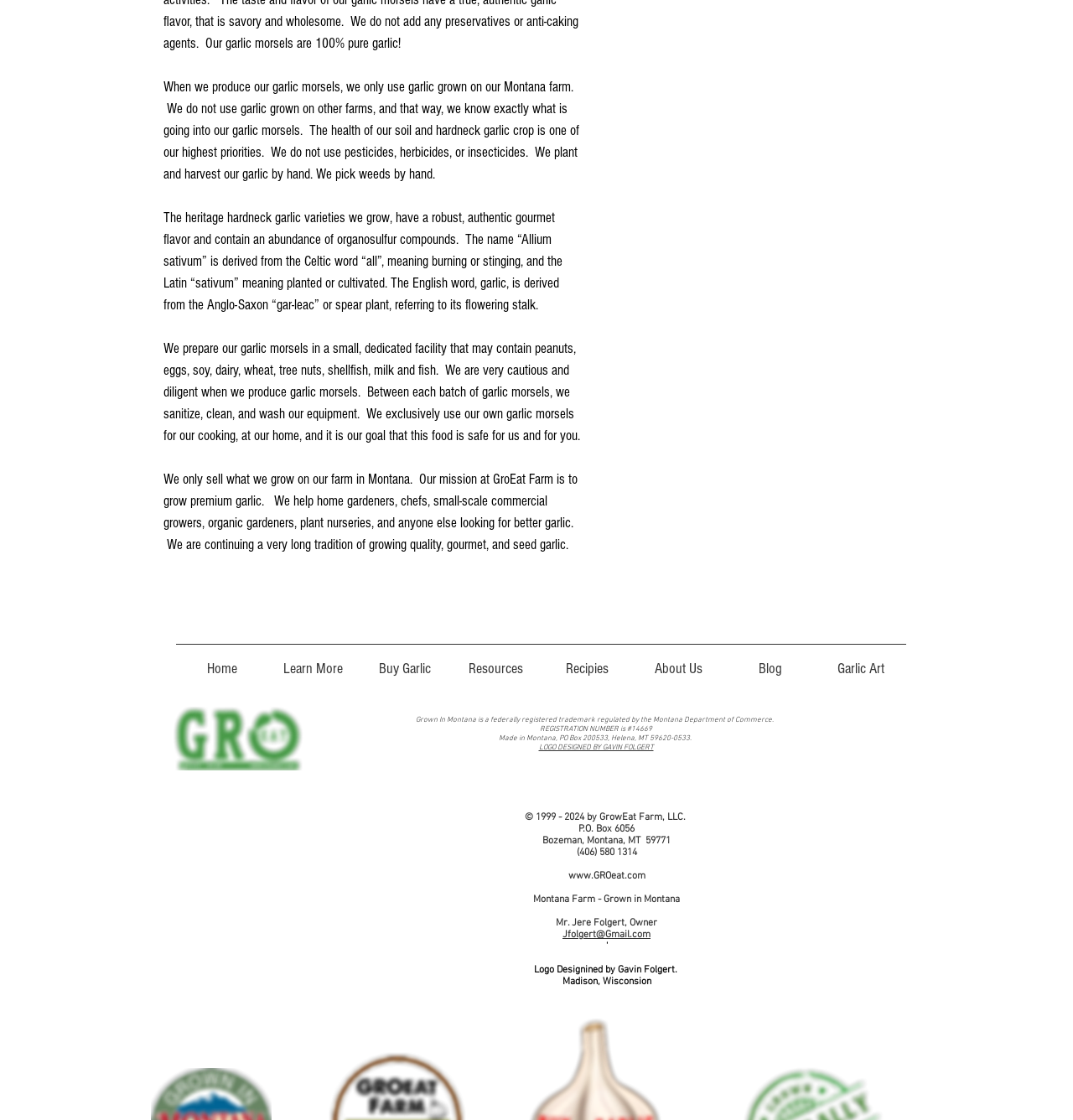What is the company's mission?
Give a single word or phrase as your answer by examining the image.

To grow premium garlic